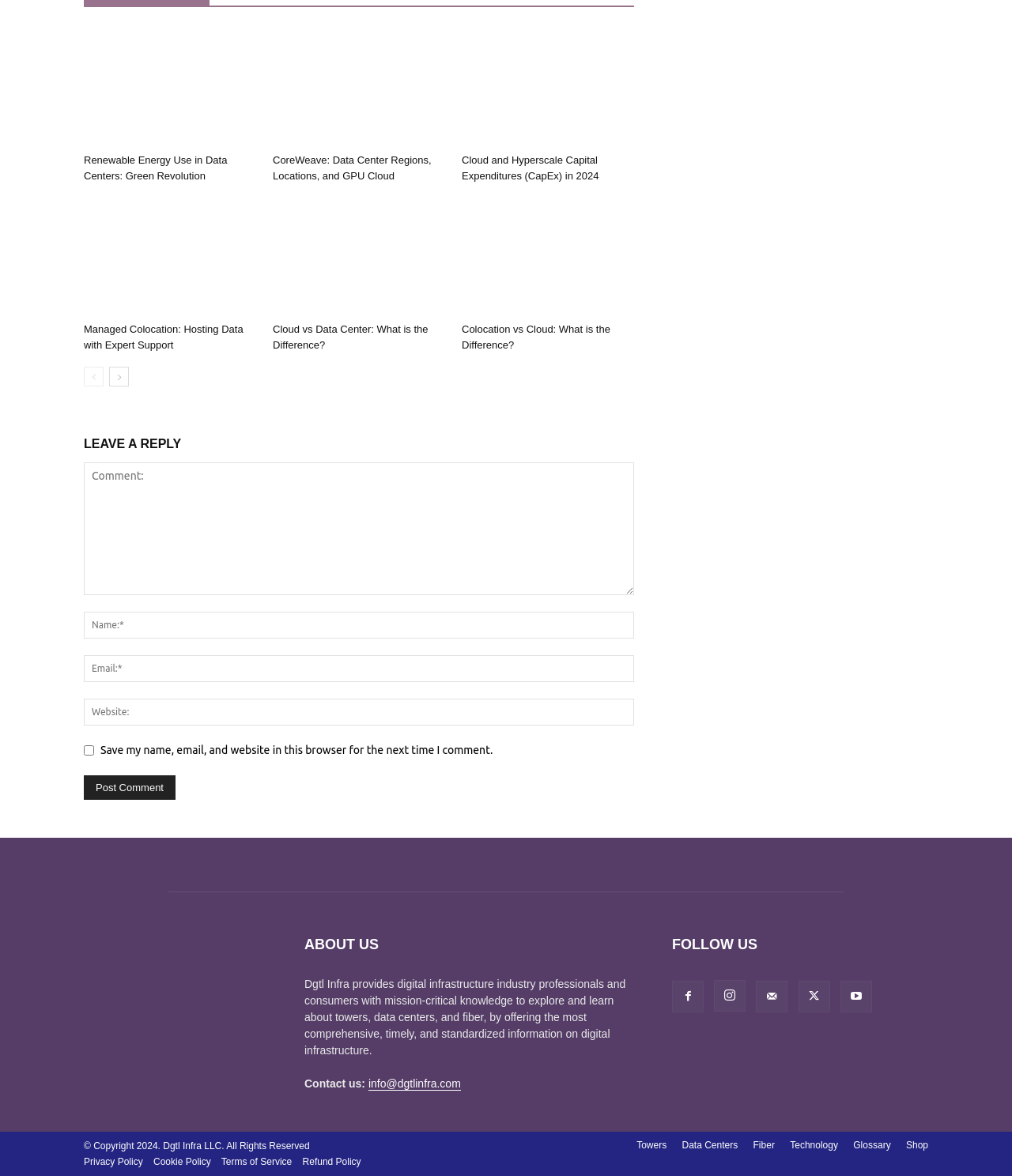Please identify the bounding box coordinates of the clickable area that will allow you to execute the instruction: "Click on the 'prev-page' link".

[0.083, 0.312, 0.102, 0.328]